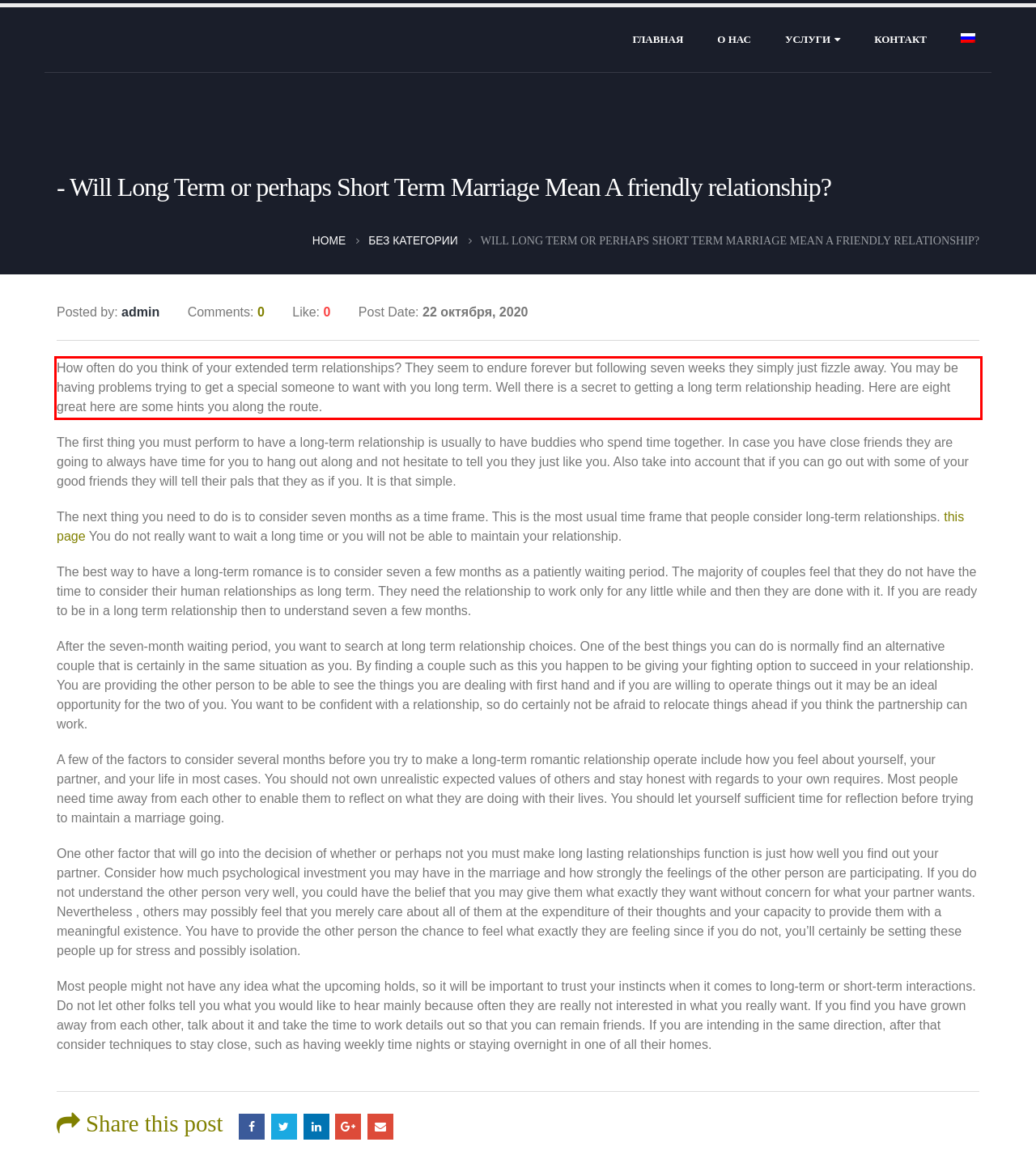Examine the webpage screenshot, find the red bounding box, and extract the text content within this marked area.

How often do you think of your extended term relationships? They seem to endure forever but following seven weeks they simply just fizzle away. You may be having problems trying to get a special someone to want with you long term. Well there is a secret to getting a long term relationship heading. Here are eight great here are some hints you along the route.